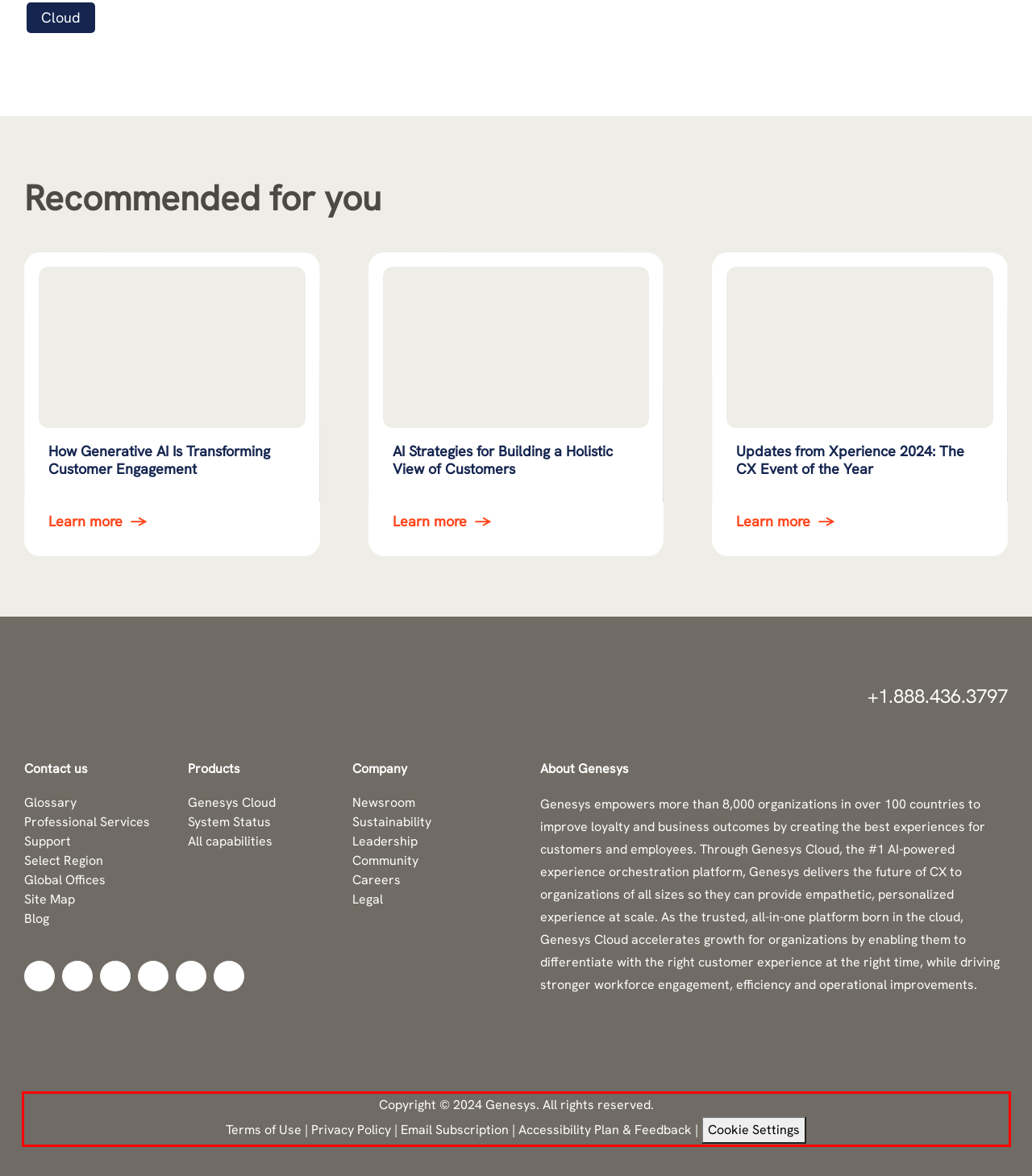Using the provided screenshot, read and generate the text content within the red-bordered area.

Copyright © 2024 Genesys. All rights reserved. Terms of Use | Privacy Policy | Email Subscription | Accessibility Plan & Feedback | Cookie Settings